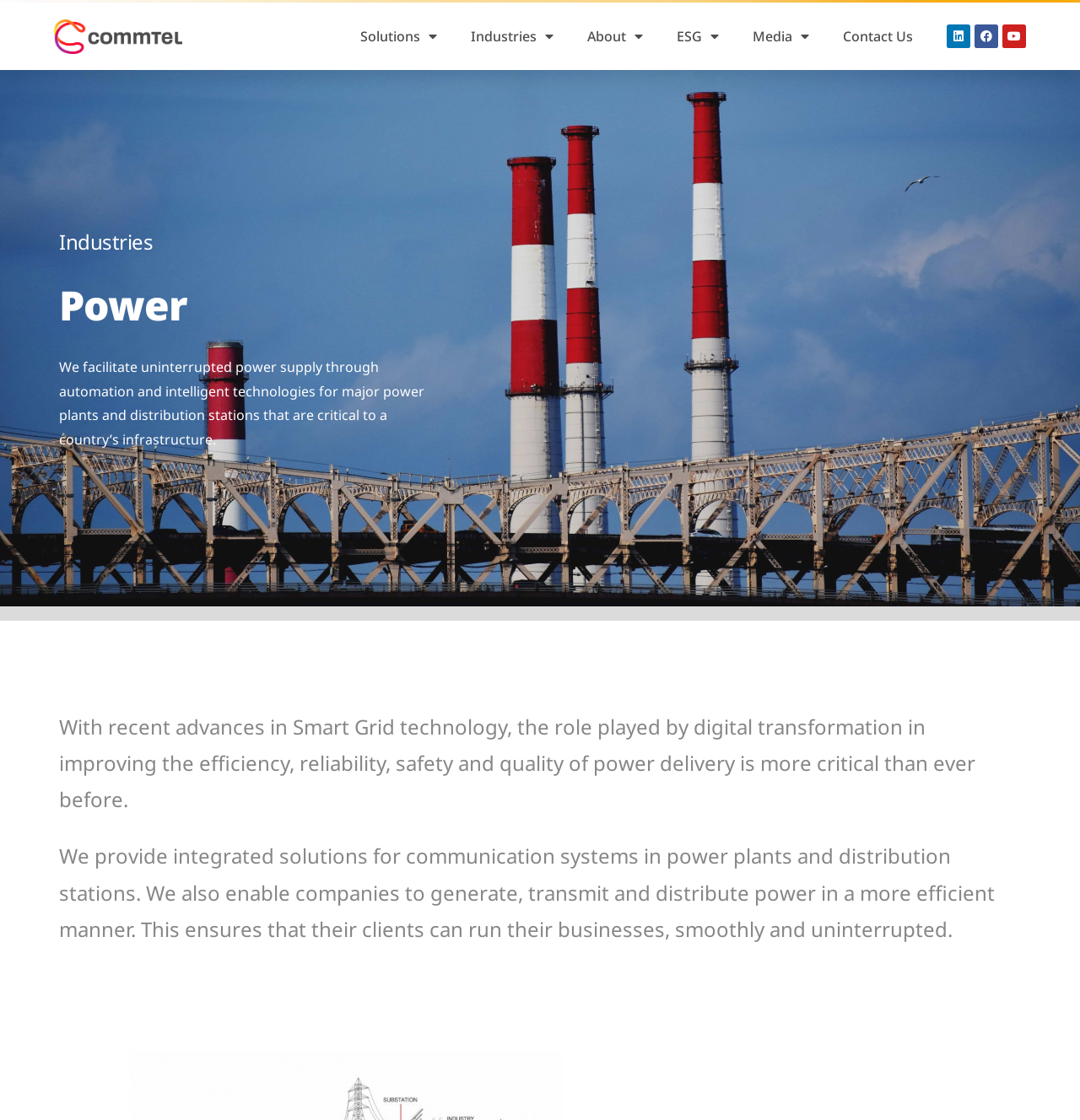Please answer the following question using a single word or phrase: 
What is the role of digital transformation in power delivery?

Improving efficiency, reliability, safety and quality